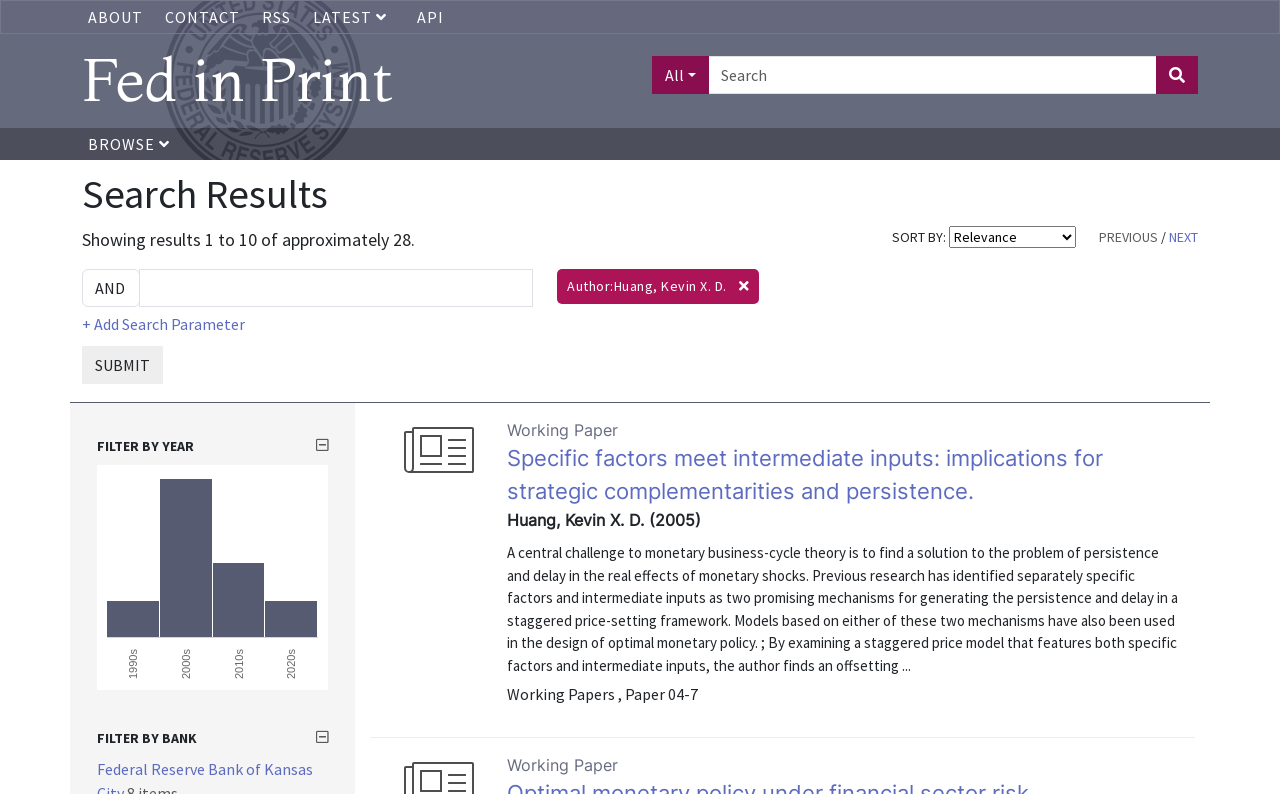Please determine the bounding box coordinates of the element's region to click in order to carry out the following instruction: "Click on the ABOUT link". The coordinates should be four float numbers between 0 and 1, i.e., [left, top, right, bottom].

[0.069, 0.009, 0.112, 0.034]